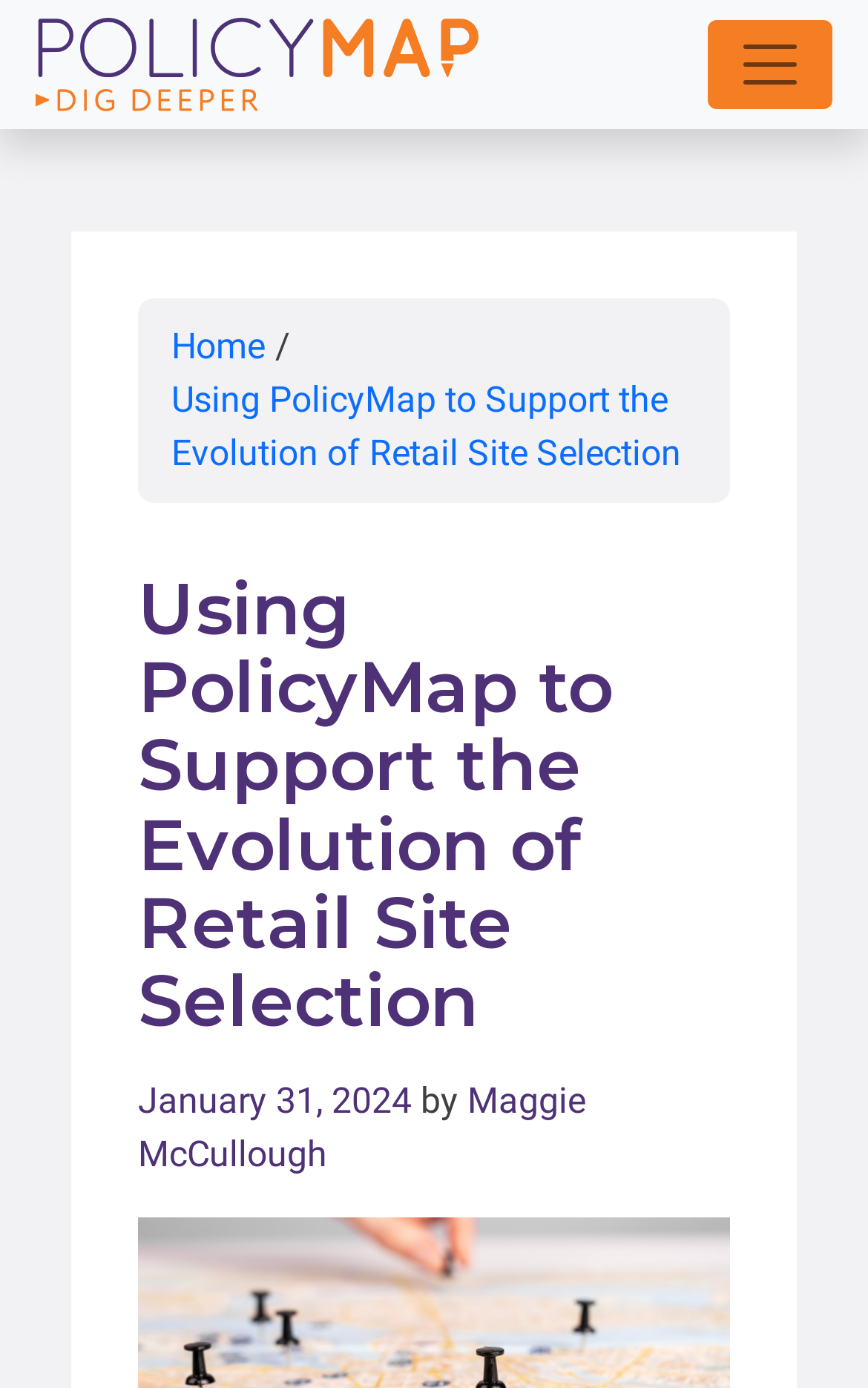Please analyze the image and provide a thorough answer to the question:
Who is the author of the article?

The author of the article can be determined by looking at the text below the article title, which says 'by Maggie McCullough'.